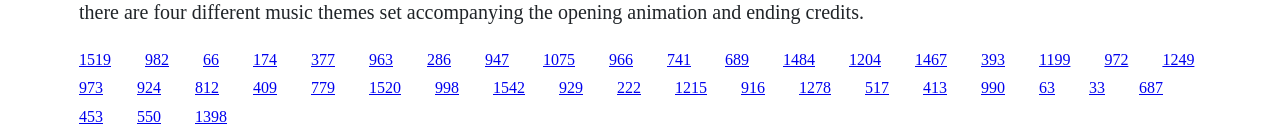Give a one-word or one-phrase response to the question: 
Are the links evenly spaced?

Yes